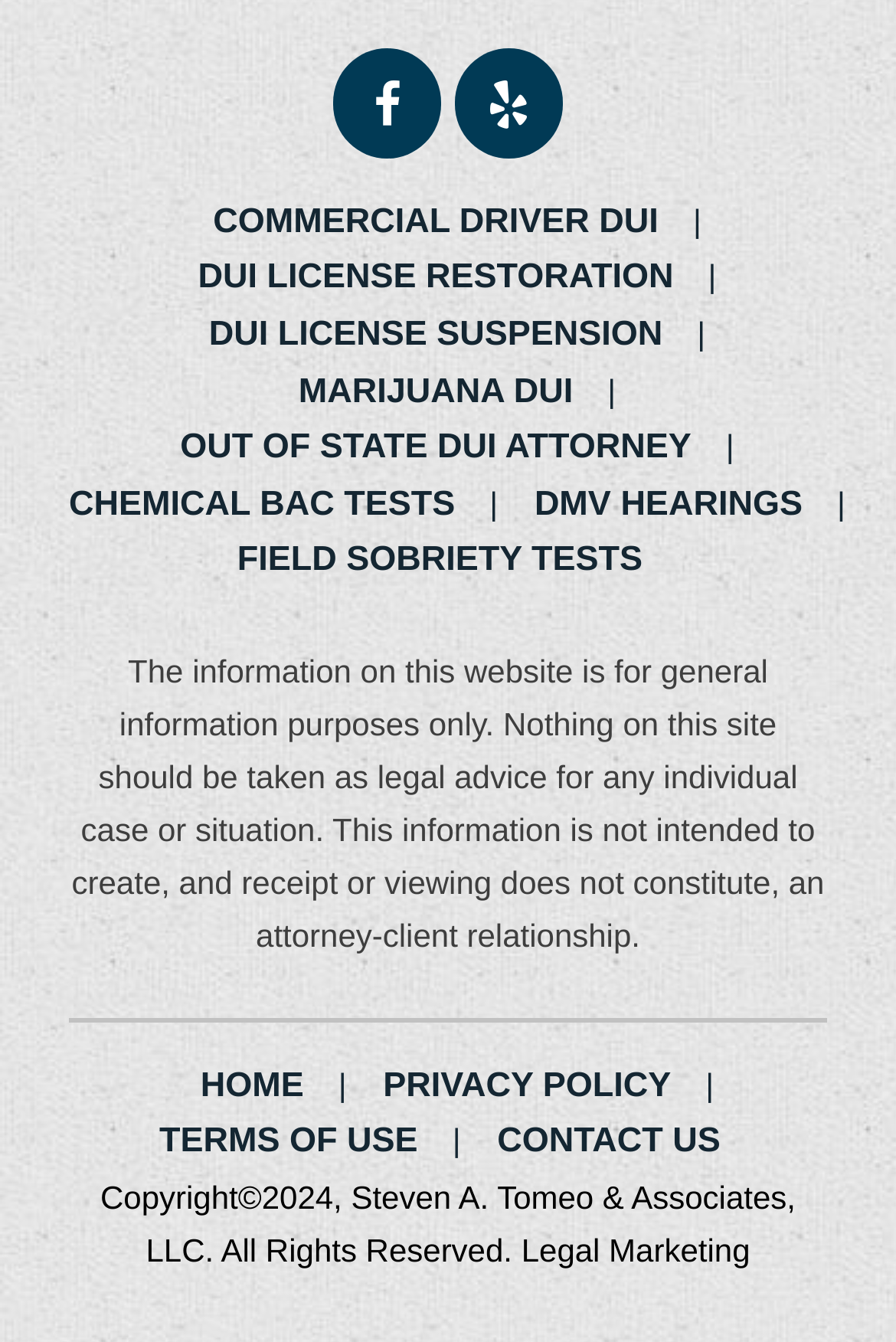Answer the question in one word or a short phrase:
What is the name of the law firm?

Steven A. Tomeo & Associates, LLC